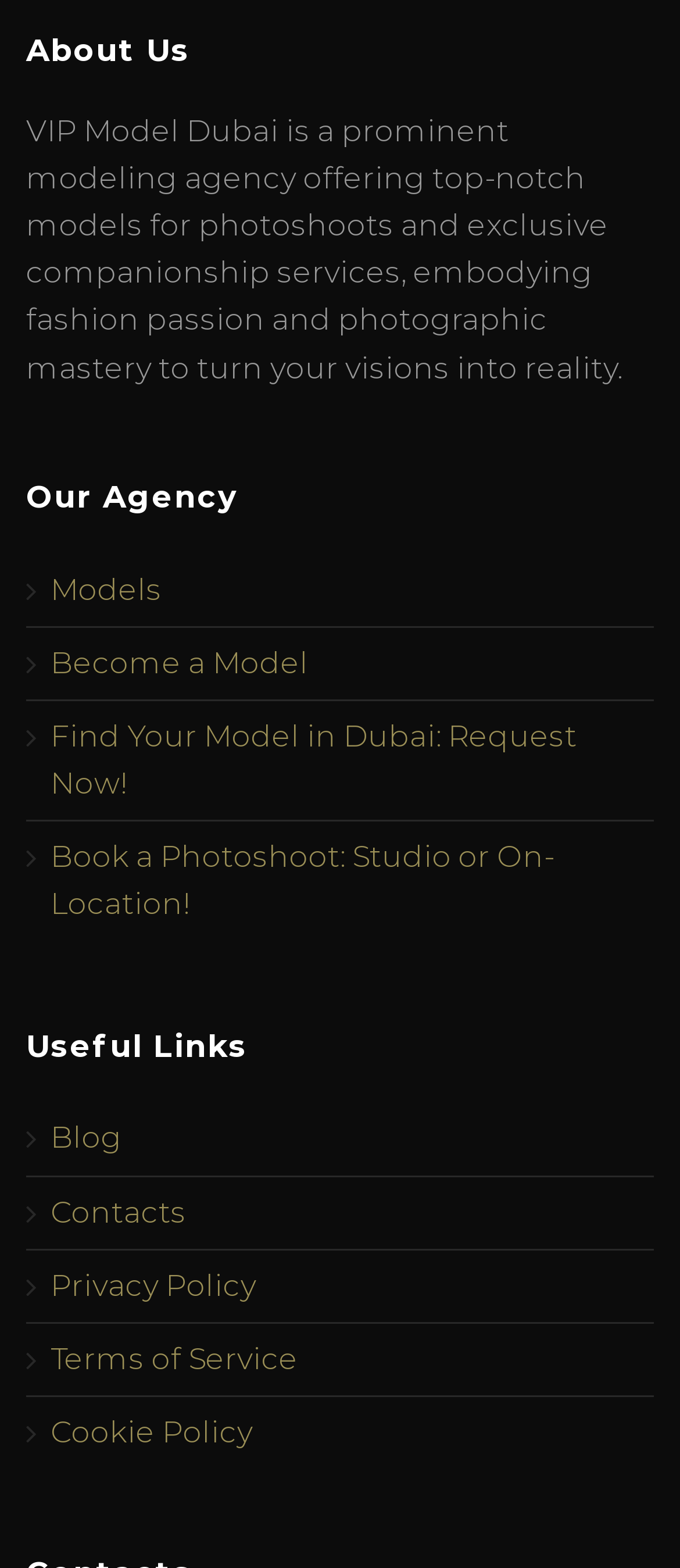Show the bounding box coordinates of the region that should be clicked to follow the instruction: "Learn about the agency."

[0.038, 0.305, 0.962, 0.33]